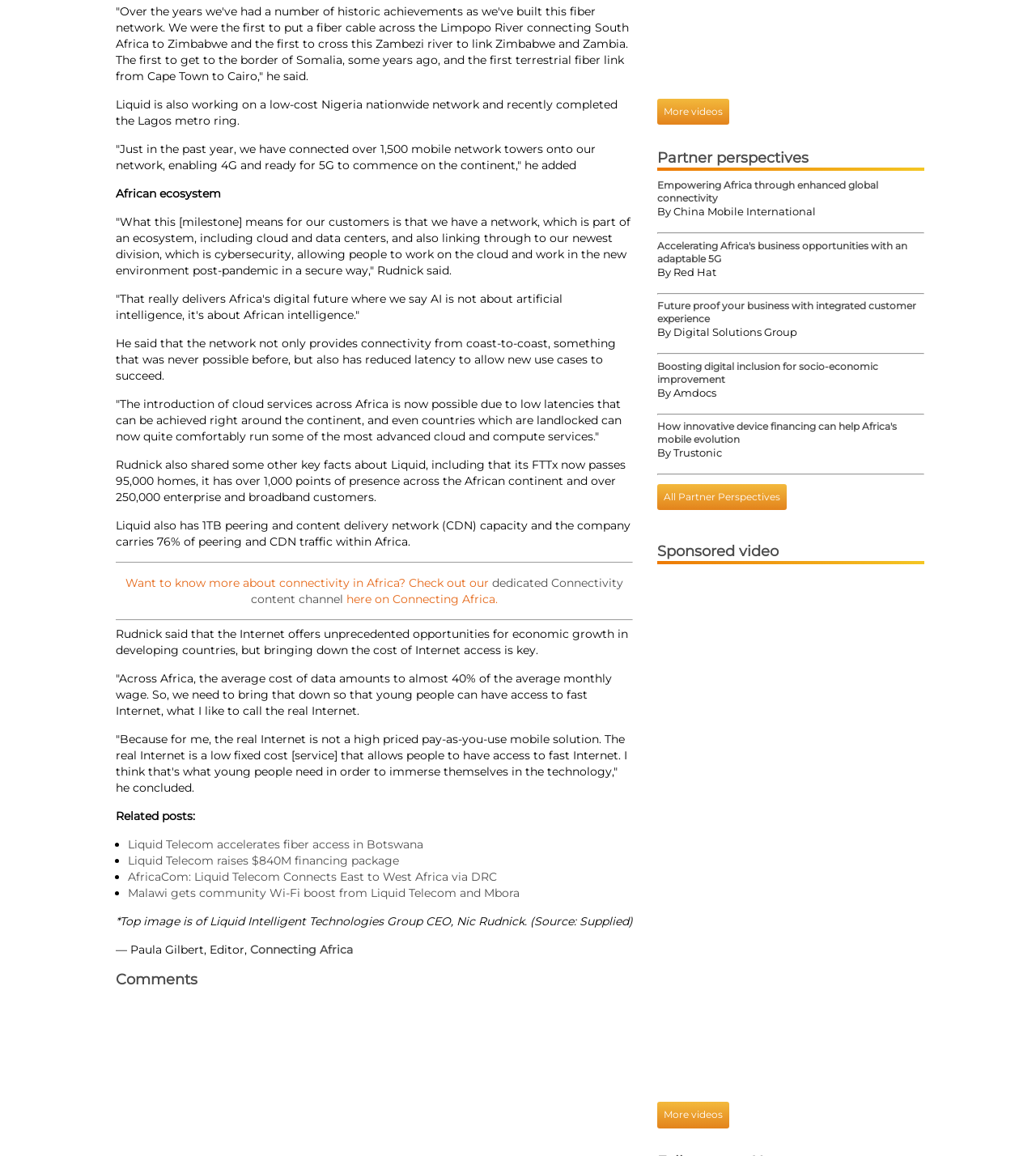Please find the bounding box coordinates for the clickable element needed to perform this instruction: "Check out the dedicated Connectivity content channel".

[0.242, 0.498, 0.602, 0.524]